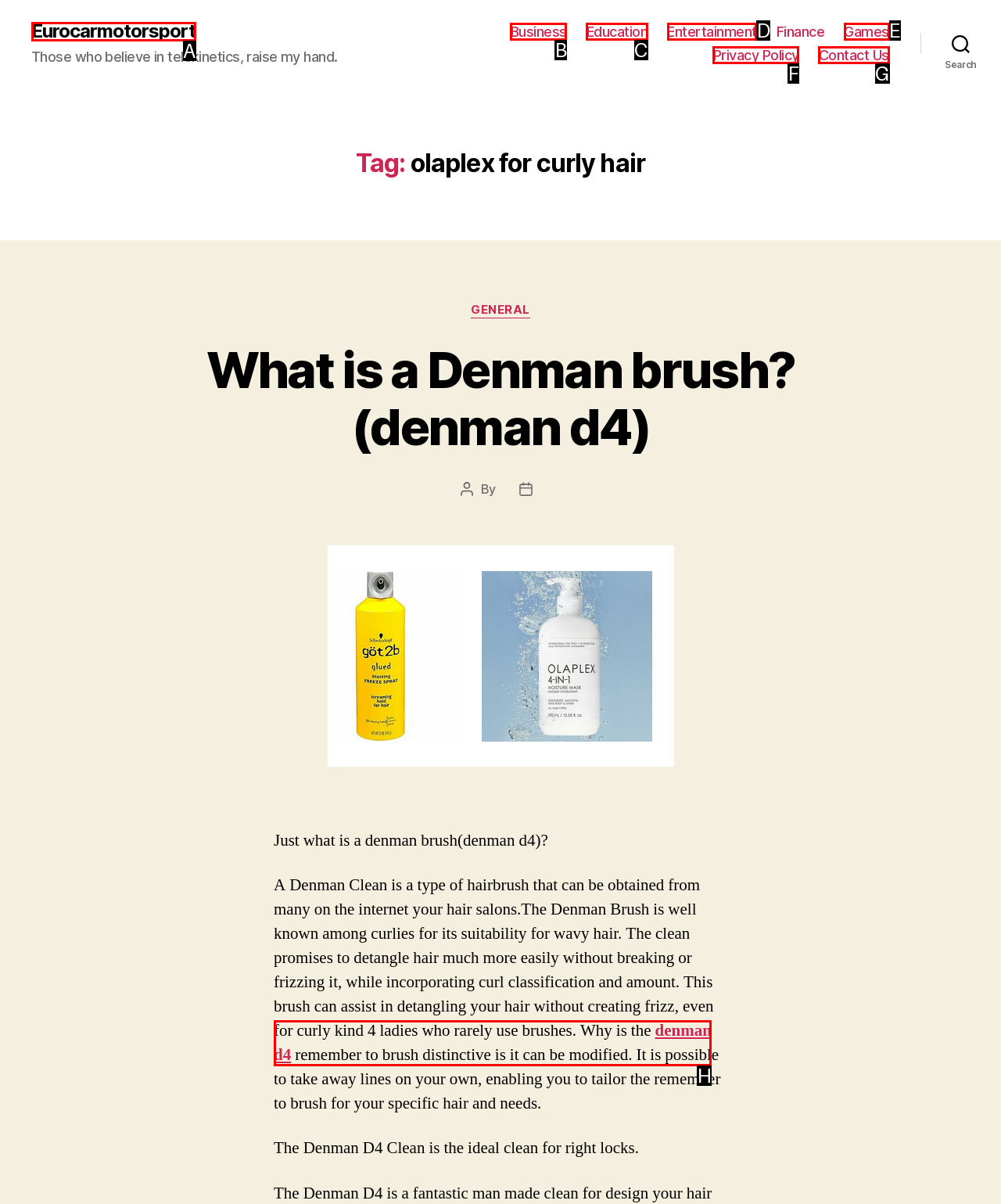Choose the option that best matches the description: denman d4
Indicate the letter of the matching option directly.

H